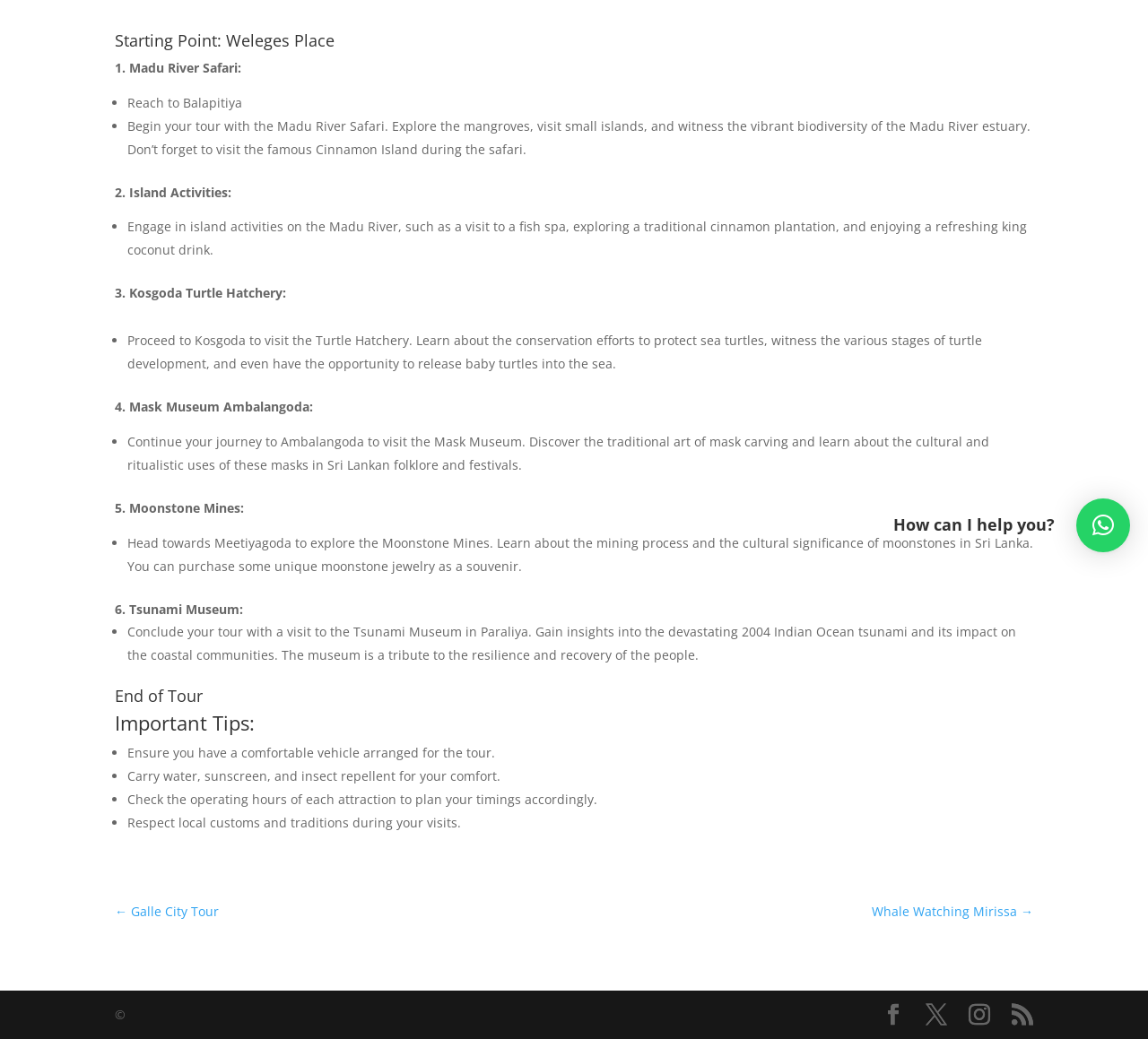Identify the bounding box for the UI element described as: "← Galle City Tour". The coordinates should be four float numbers between 0 and 1, i.e., [left, top, right, bottom].

[0.1, 0.867, 0.191, 0.887]